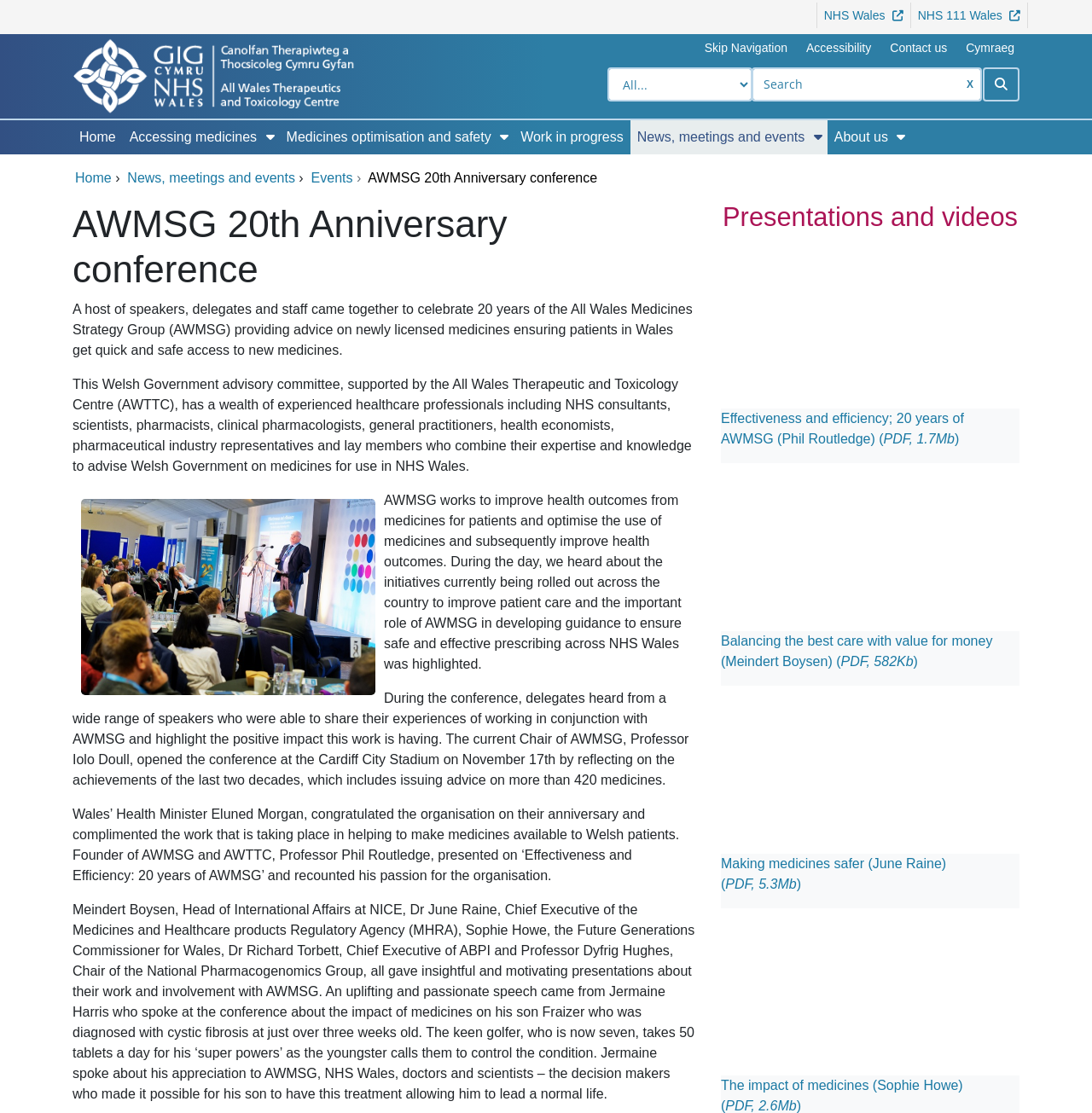Locate the bounding box coordinates of the clickable area needed to fulfill the instruction: "Search for a keyword".

[0.688, 0.061, 0.899, 0.091]